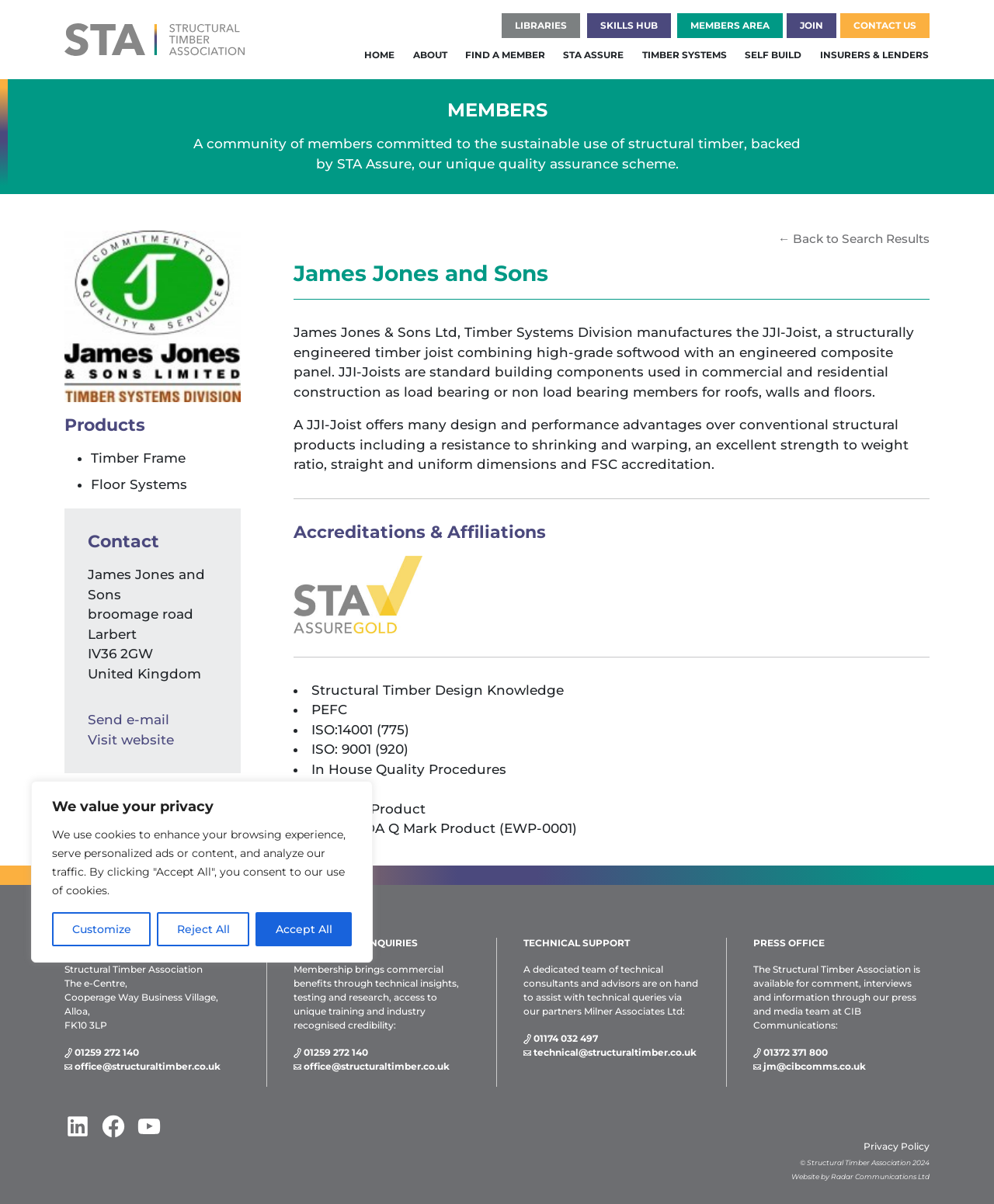Please find and give the text of the main heading on the webpage.

James Jones and Sons